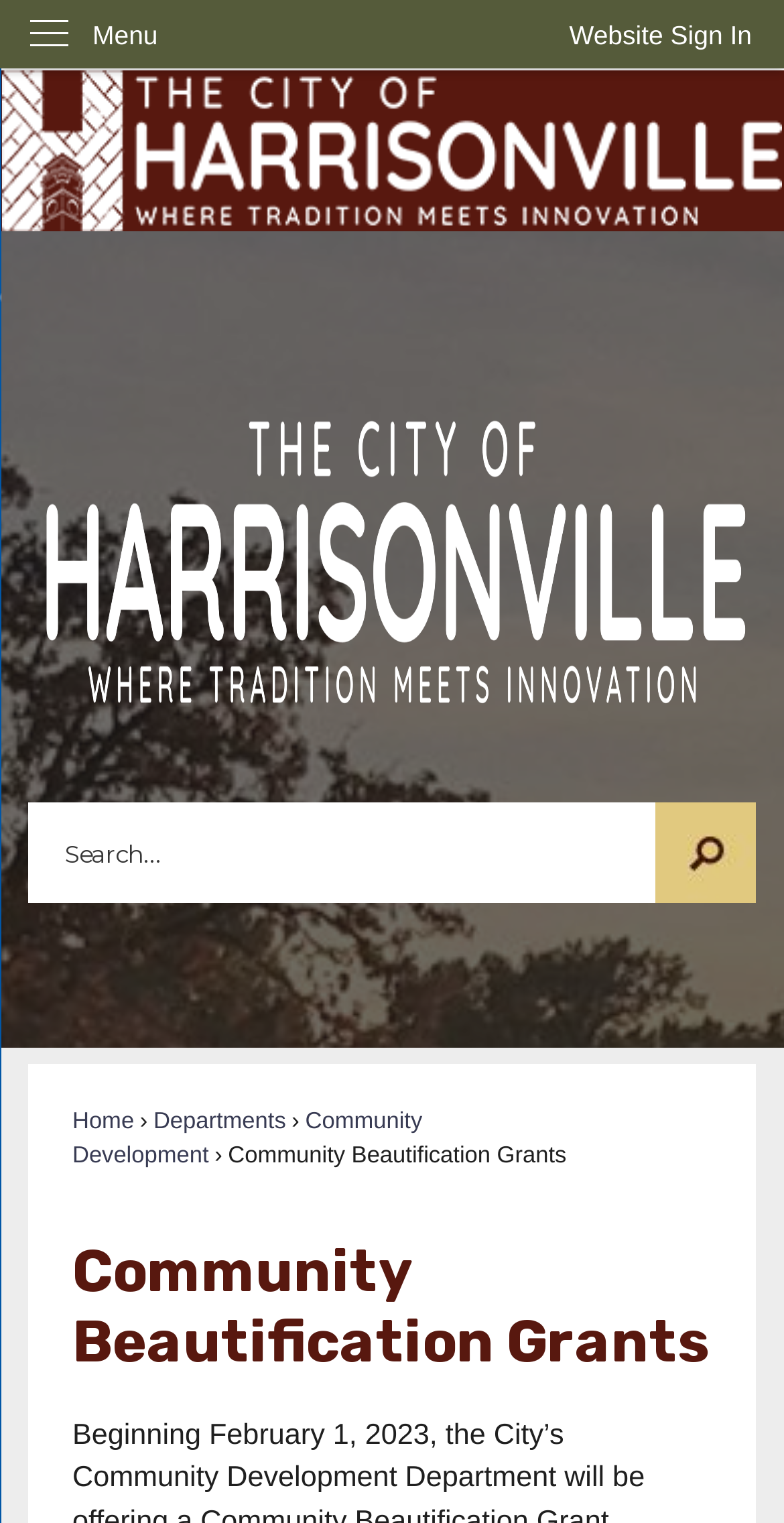Offer a detailed account of what is visible on the webpage.

This webpage is about the Community Beautification Grants offered by the Harrisonville Community Development Department. At the top left corner, there is a link to skip to the main content. Next to it, there is a button to sign in to the website. A vertical menu is located at the top left, with a label "Menu". 

Below the menu, there is a large logo of the City of Harrisonville, which takes up almost the entire width of the page. 

The main content is divided into two regions. The first region, "Info Advanced", contains an image with white words in a stack, and some empty space above it. 

The second region, "Search", is located below the first region and spans the entire width of the page. It contains a search textbox, a search button with a search icon, and a status indicator. 

At the bottom of the page, there are four links: "Home", "Departments", "Community Development", and "Community Beautification Grants". The last link is also a heading that summarizes the content of the page.